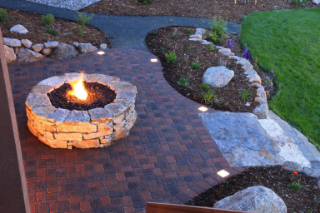Answer the question in a single word or phrase:
What type of stones are used for the patio?

paver stones